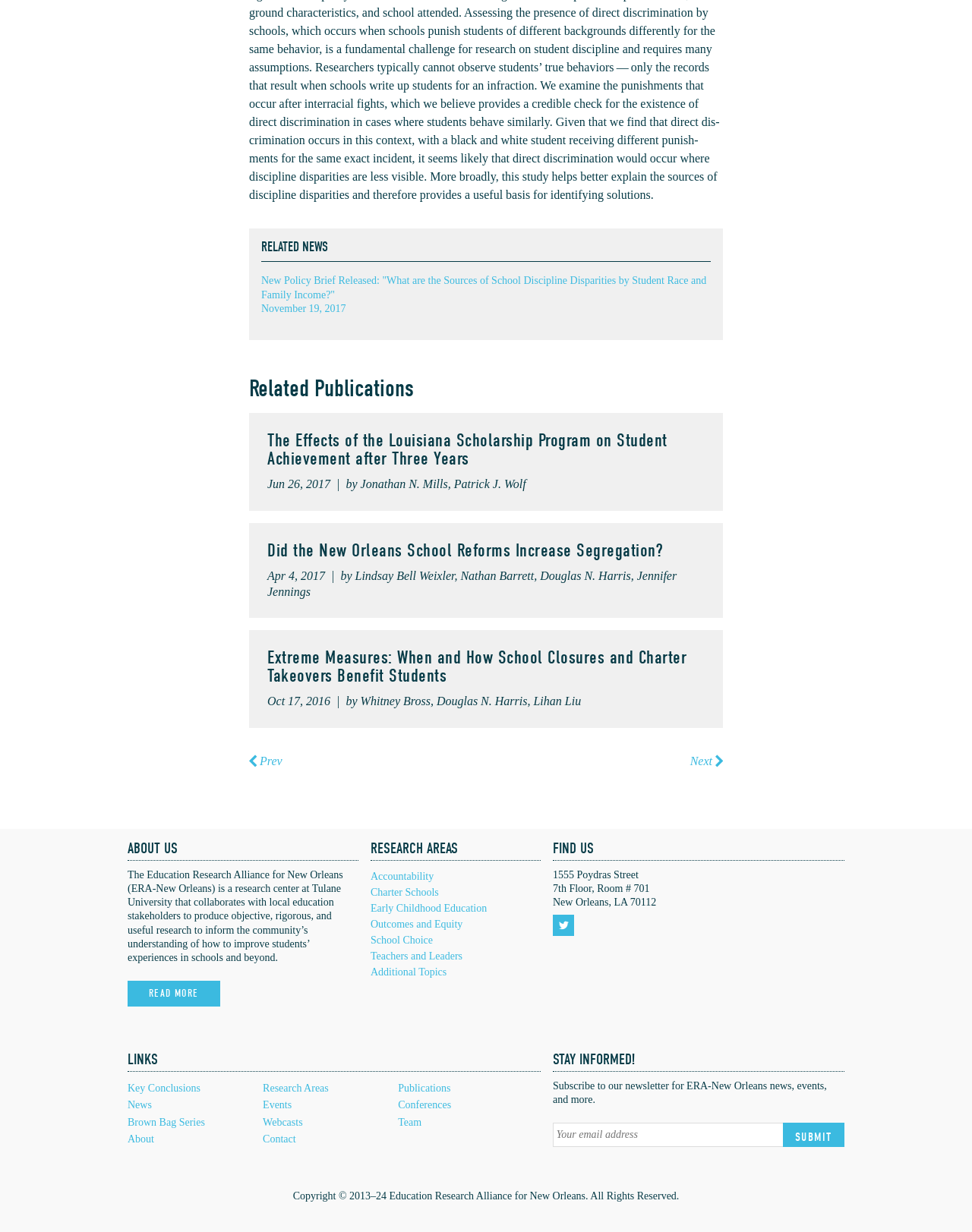Locate the bounding box coordinates of the area that needs to be clicked to fulfill the following instruction: "Read more about the Education Research Alliance for New Orleans". The coordinates should be in the format of four float numbers between 0 and 1, namely [left, top, right, bottom].

[0.131, 0.796, 0.226, 0.817]